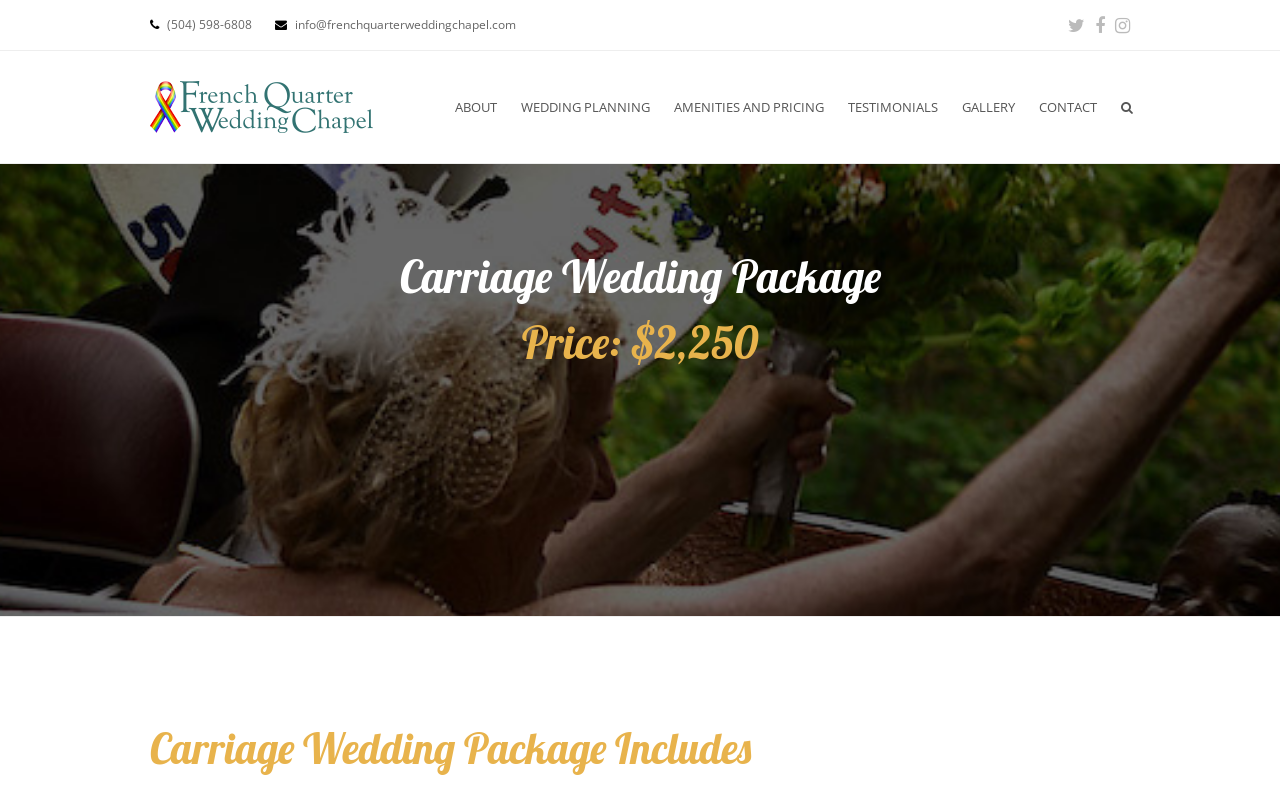Elaborate on the different components and information displayed on the webpage.

This webpage is about the Carriage Wedding Package offered by the French Quarter Wedding Chapel. At the top left, there is a phone number, (504) 598-6808, and an email address, info@frenchquarterweddingchapel.com. On the top right, there are three social media links: Twitter, Facebook, and Instagram. 

Below the top section, there is a table with a logo of the French Quarter Wedding Chapel, which is also a link to the chapel's homepage. 

The main navigation menu is located below the table, with links to different sections of the website, including ABOUT, WEDDING PLANNING, AMENITIES AND PRICING, TESTIMONIALS, GALLERY, and CONTACT. 

The main content of the webpage is about the Carriage Wedding Package. There is a heading that reads "Carriage Wedding Package" at the top, followed by the price, "$2,250". Below the price, there is another heading that lists what is included in the package.